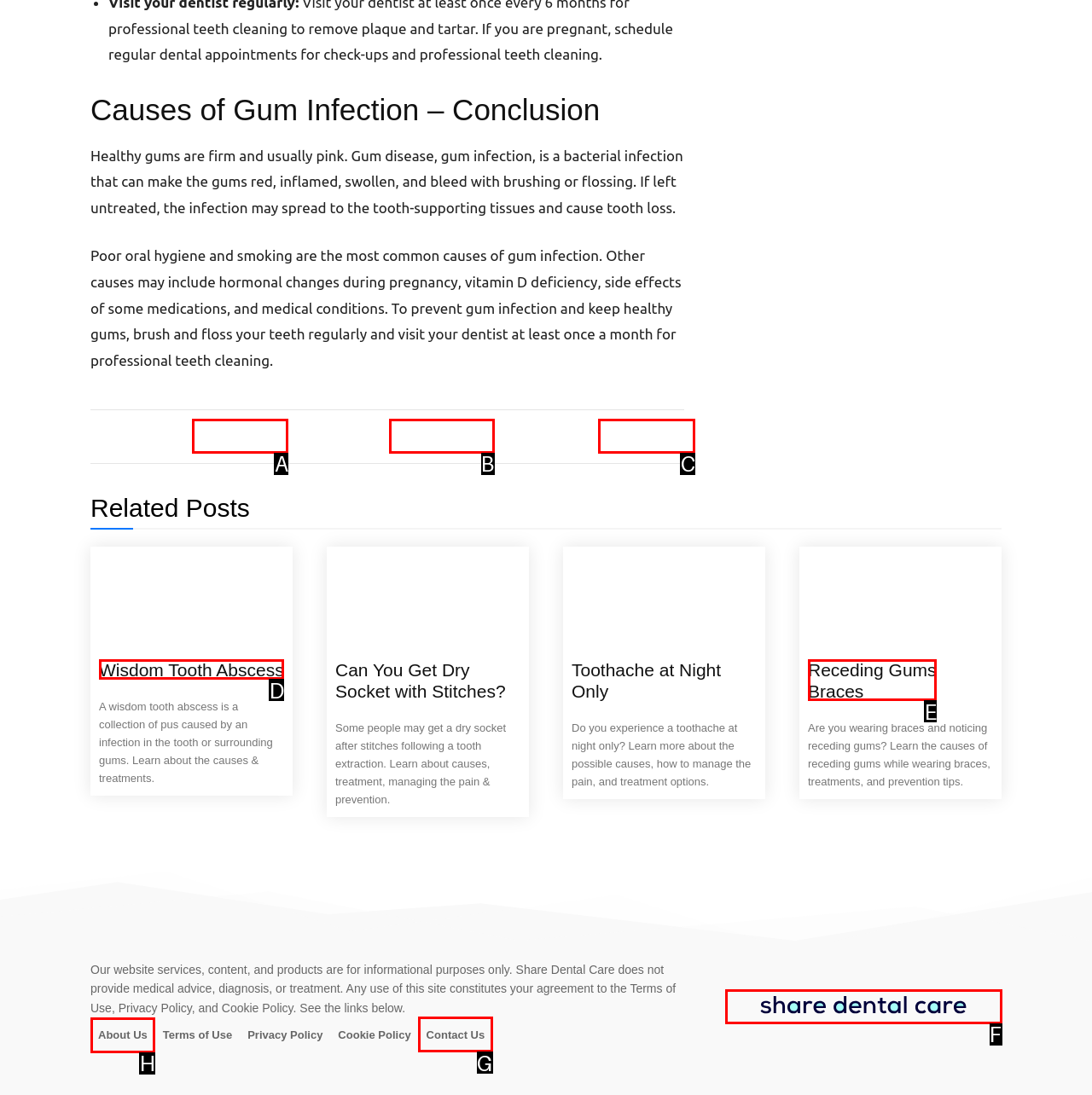Which HTML element should be clicked to complete the task: Contact Us? Answer with the letter of the corresponding option.

G